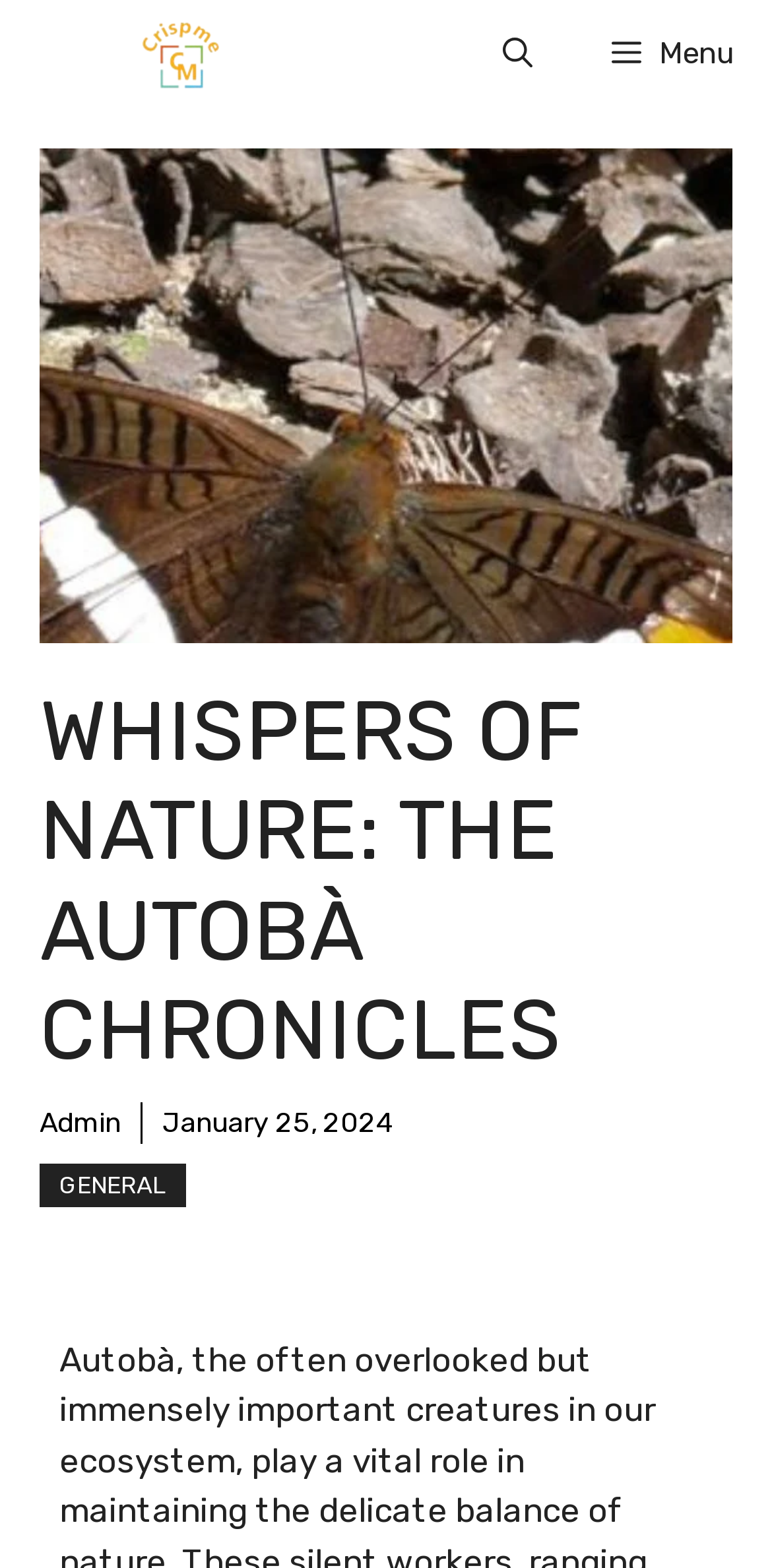What is the name of the website?
Refer to the image and give a detailed answer to the query.

I determined the name of the website by looking at the link element with the text 'Crispme' at the top of the page, which is likely the website's logo or title.